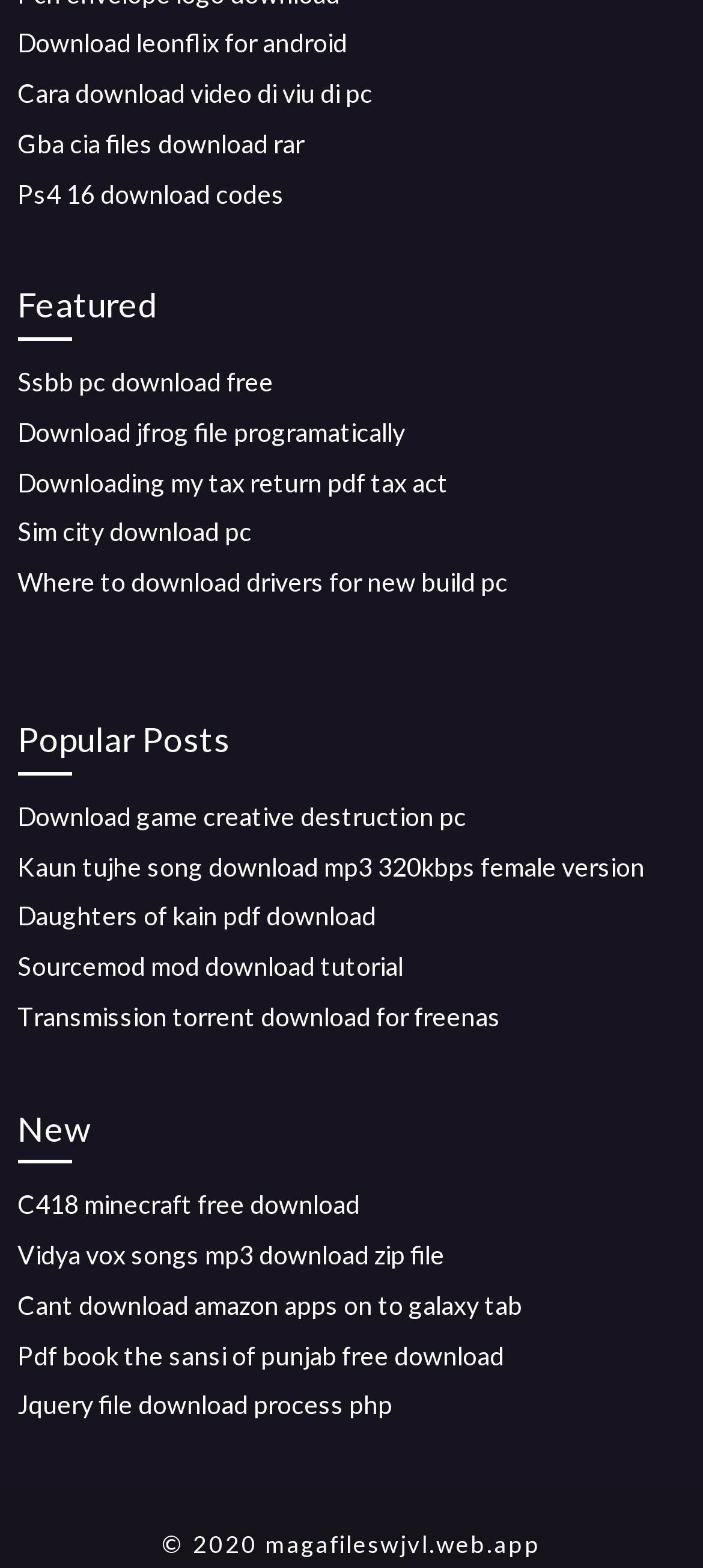Kindly determine the bounding box coordinates for the area that needs to be clicked to execute this instruction: "Download Sim City for PC".

[0.025, 0.329, 0.358, 0.349]